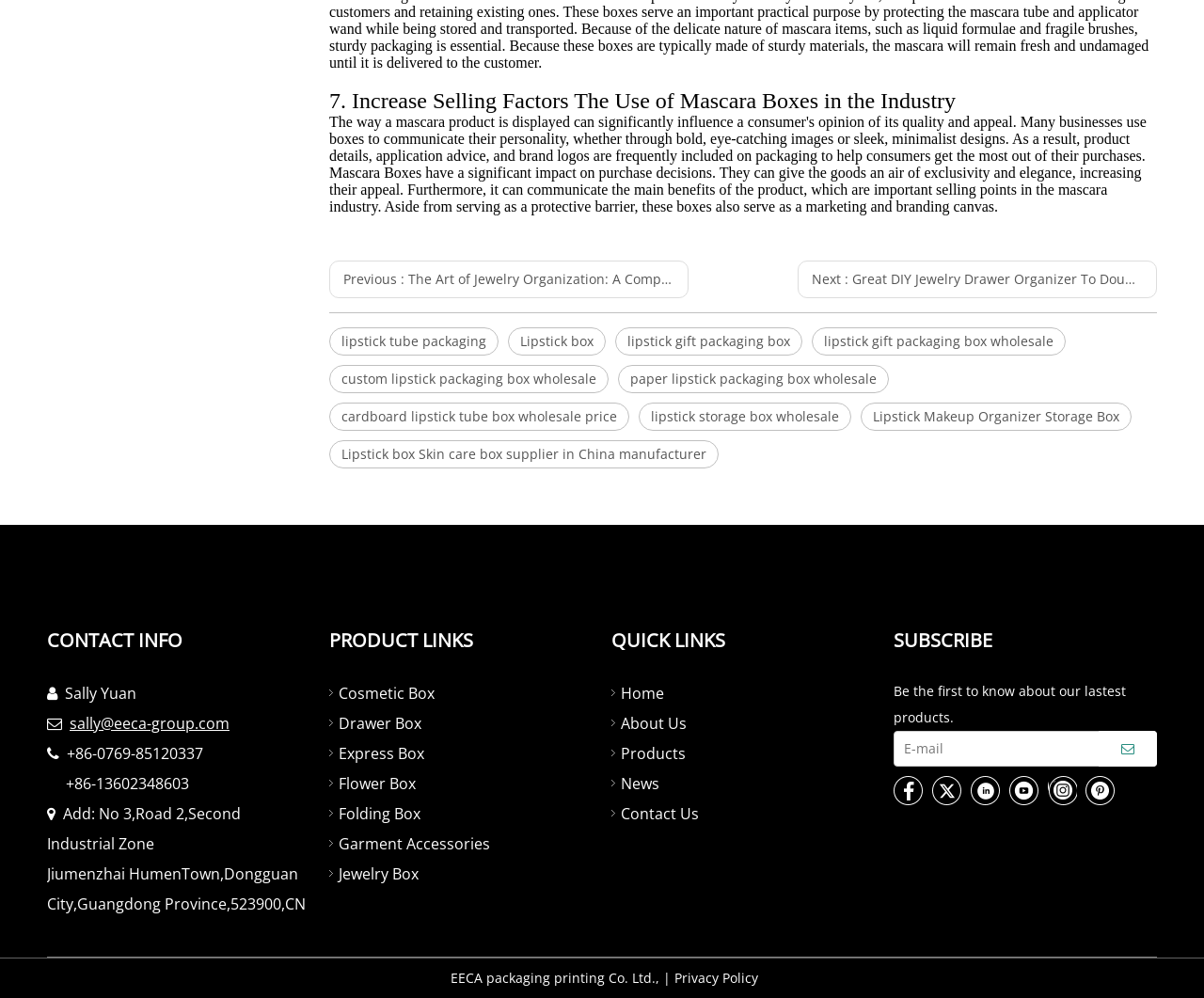Respond to the following question with a brief word or phrase:
What is the purpose of the 'SUBSCRIBE' section?

To receive latest product updates